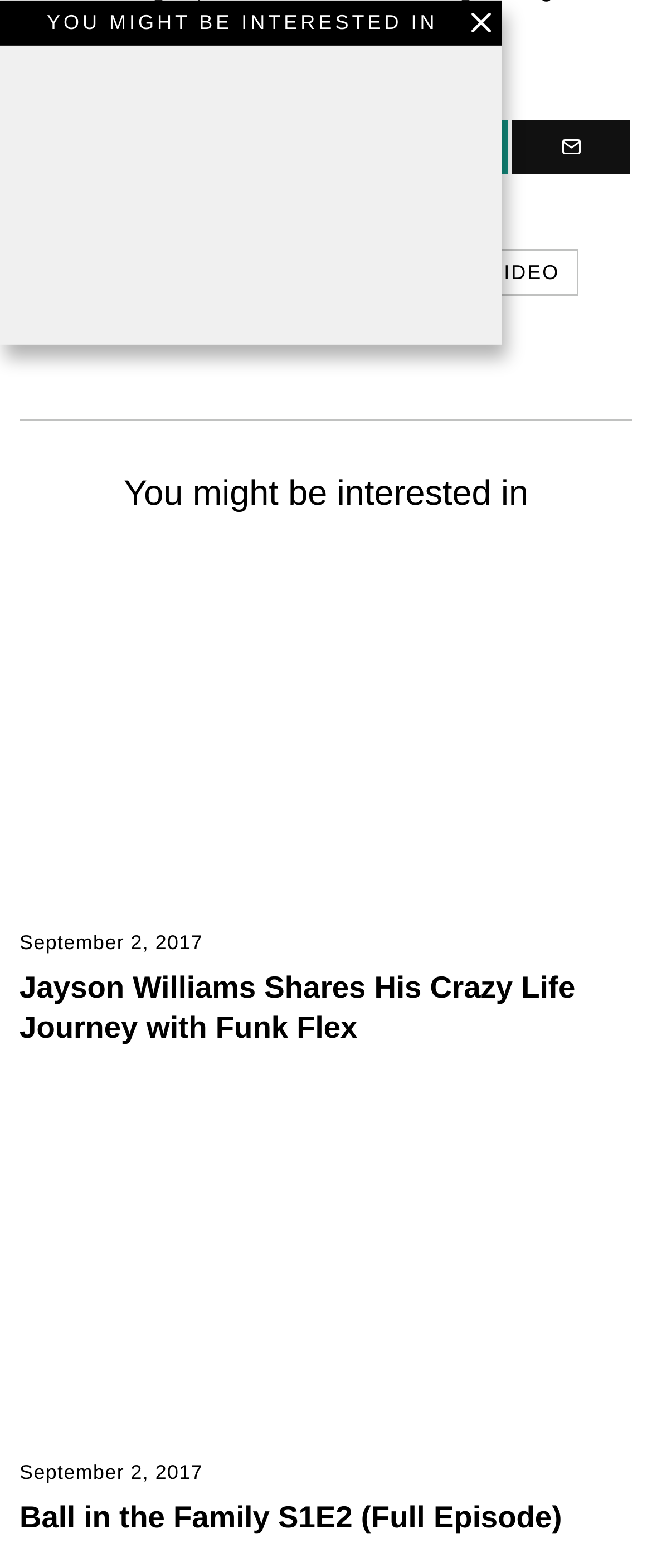Please identify the bounding box coordinates of the area that needs to be clicked to follow this instruction: "Click on the button with the  icon".

[0.708, 0.001, 0.769, 0.027]